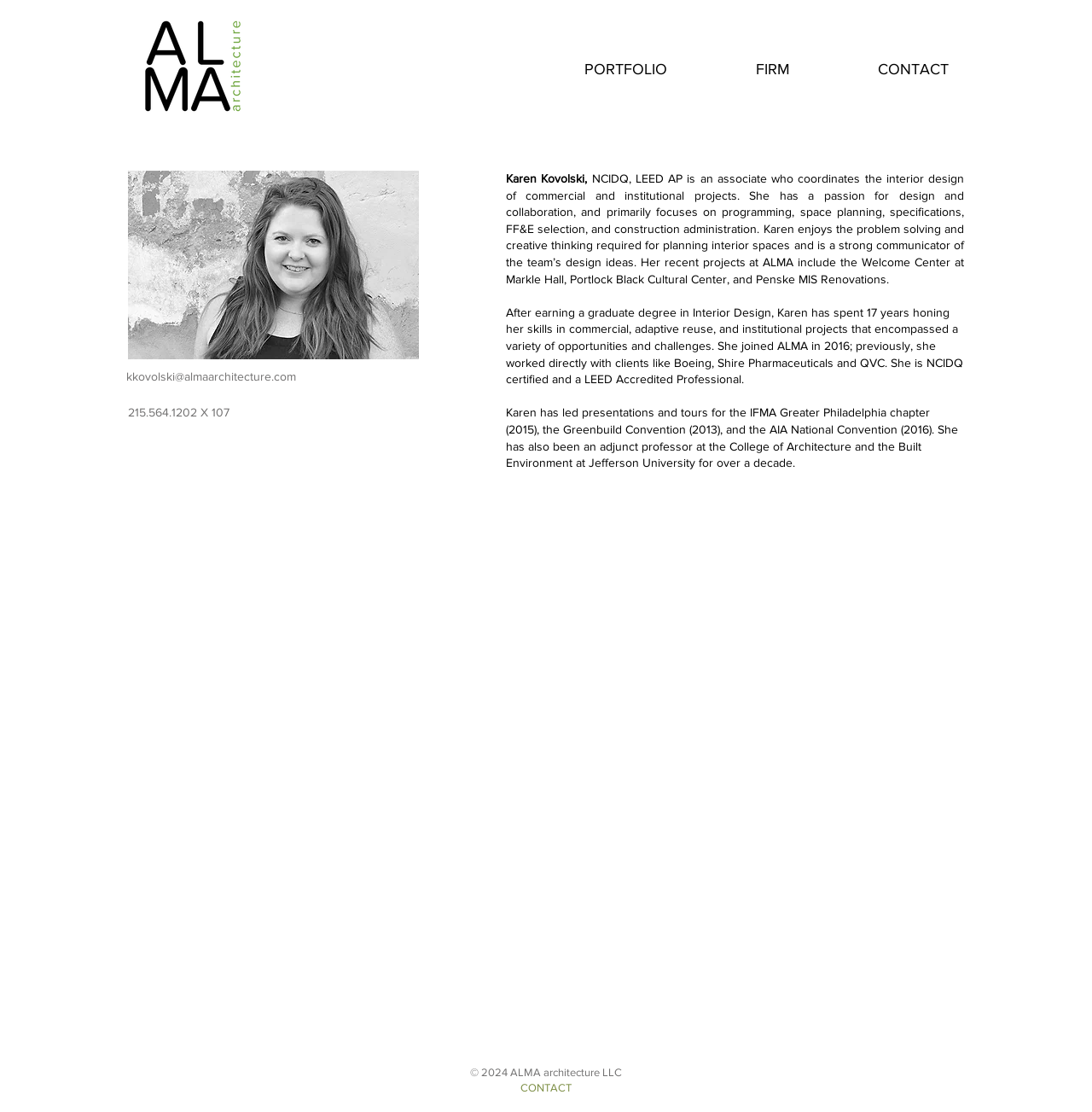What is the email address provided on the webpage?
Please provide a comprehensive and detailed answer to the question.

The link element with the text 'kkovolski@almaarchitecture.com' provides the email address.